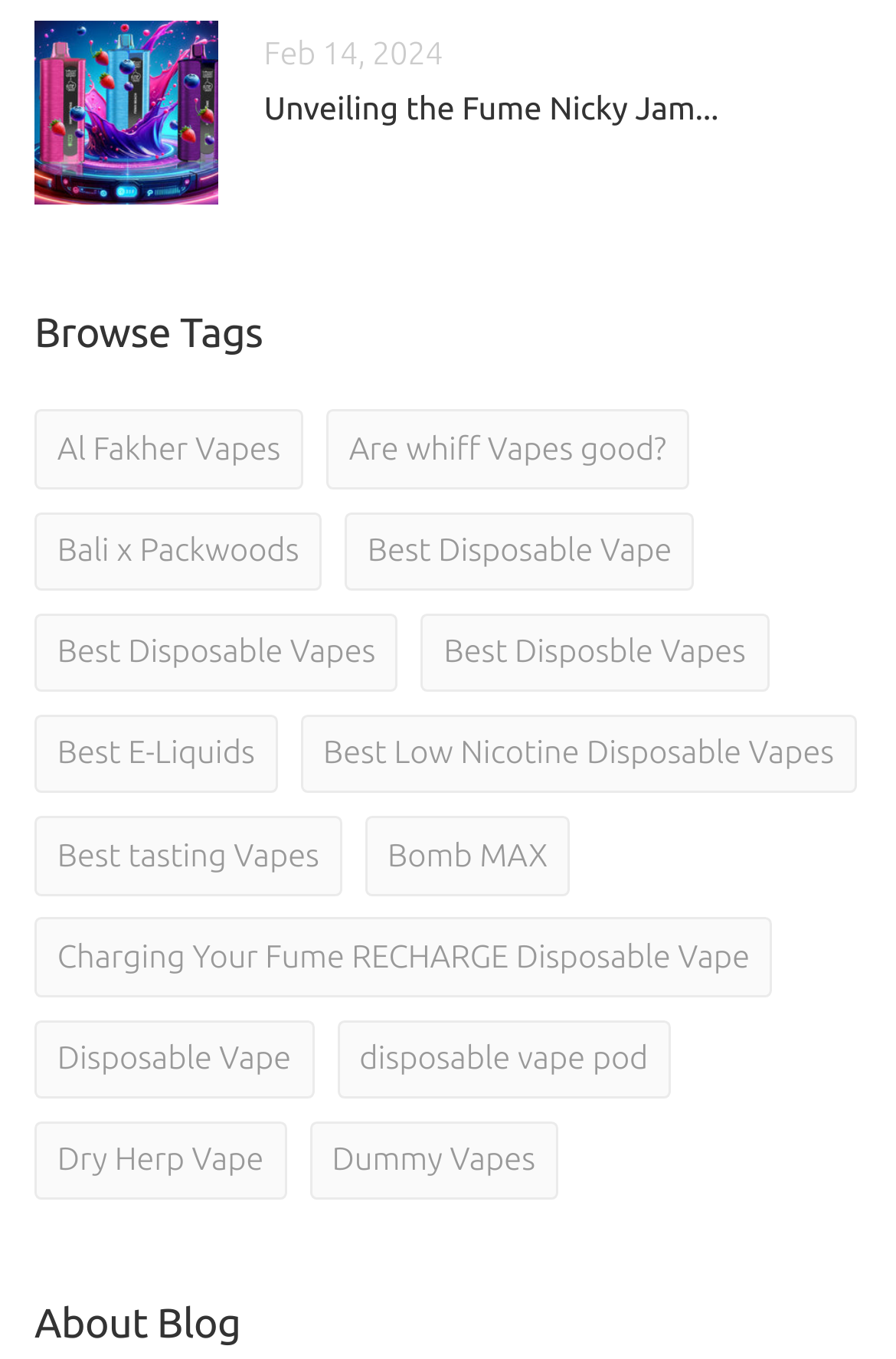Based on the element description Are whiff Vapes good?, identify the bounding box coordinates for the UI element. The coordinates should be in the format (top-left x, top-left y, bottom-right x, bottom-right y) and within the 0 to 1 range.

[0.364, 0.302, 0.769, 0.36]